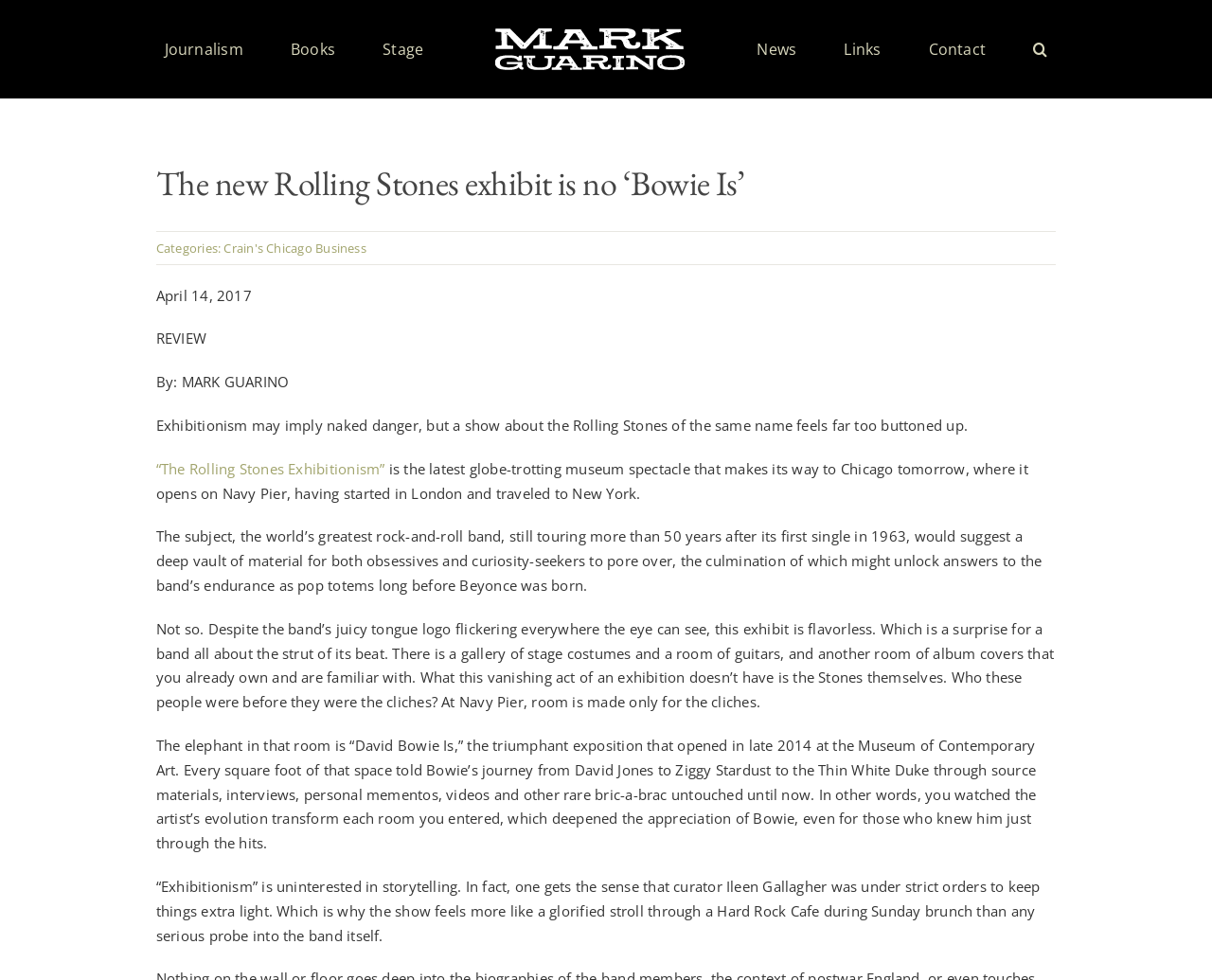Show the bounding box coordinates for the HTML element described as: "aria-label="Search" title="Search"".

[0.853, 0.029, 0.864, 0.071]